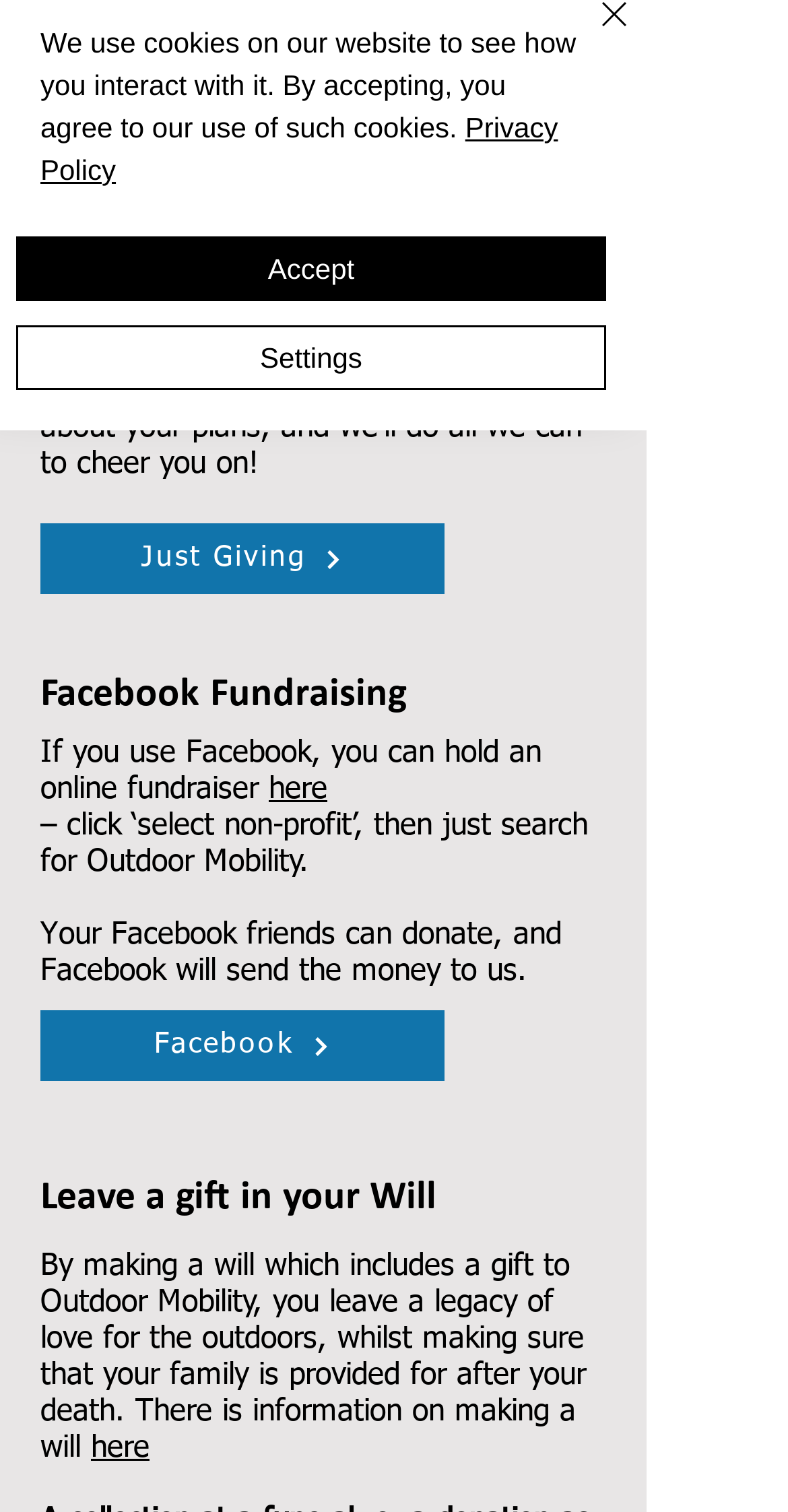Provide the bounding box coordinates of the HTML element described by the text: "Just Giving". The coordinates should be in the format [left, top, right, bottom] with values between 0 and 1.

[0.051, 0.346, 0.564, 0.393]